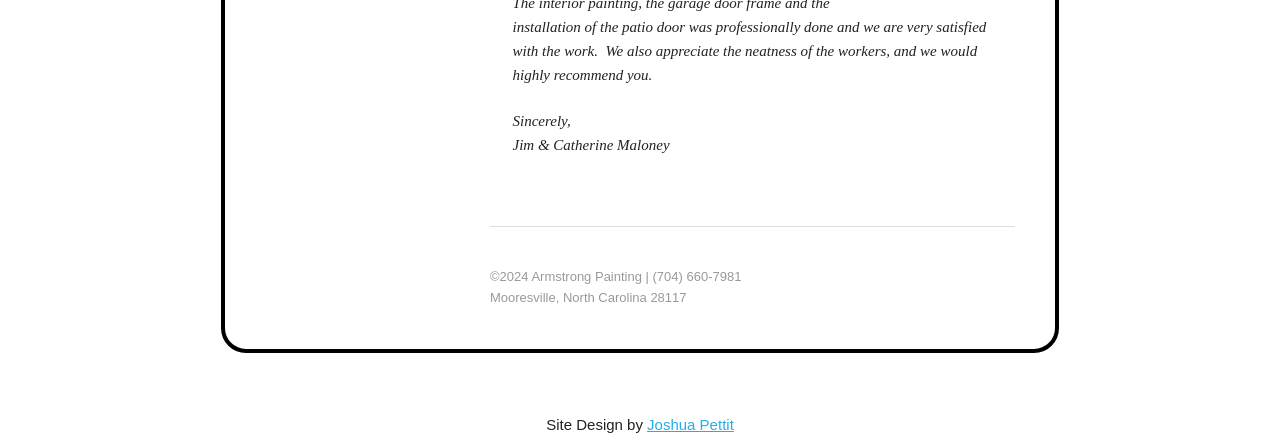Provide the bounding box coordinates, formatted as (top-left x, top-left y, bottom-right x, bottom-right y), with all values being floating point numbers between 0 and 1. Identify the bounding box of the UI element that matches the description: Joshua Pettit

[0.506, 0.951, 0.573, 0.99]